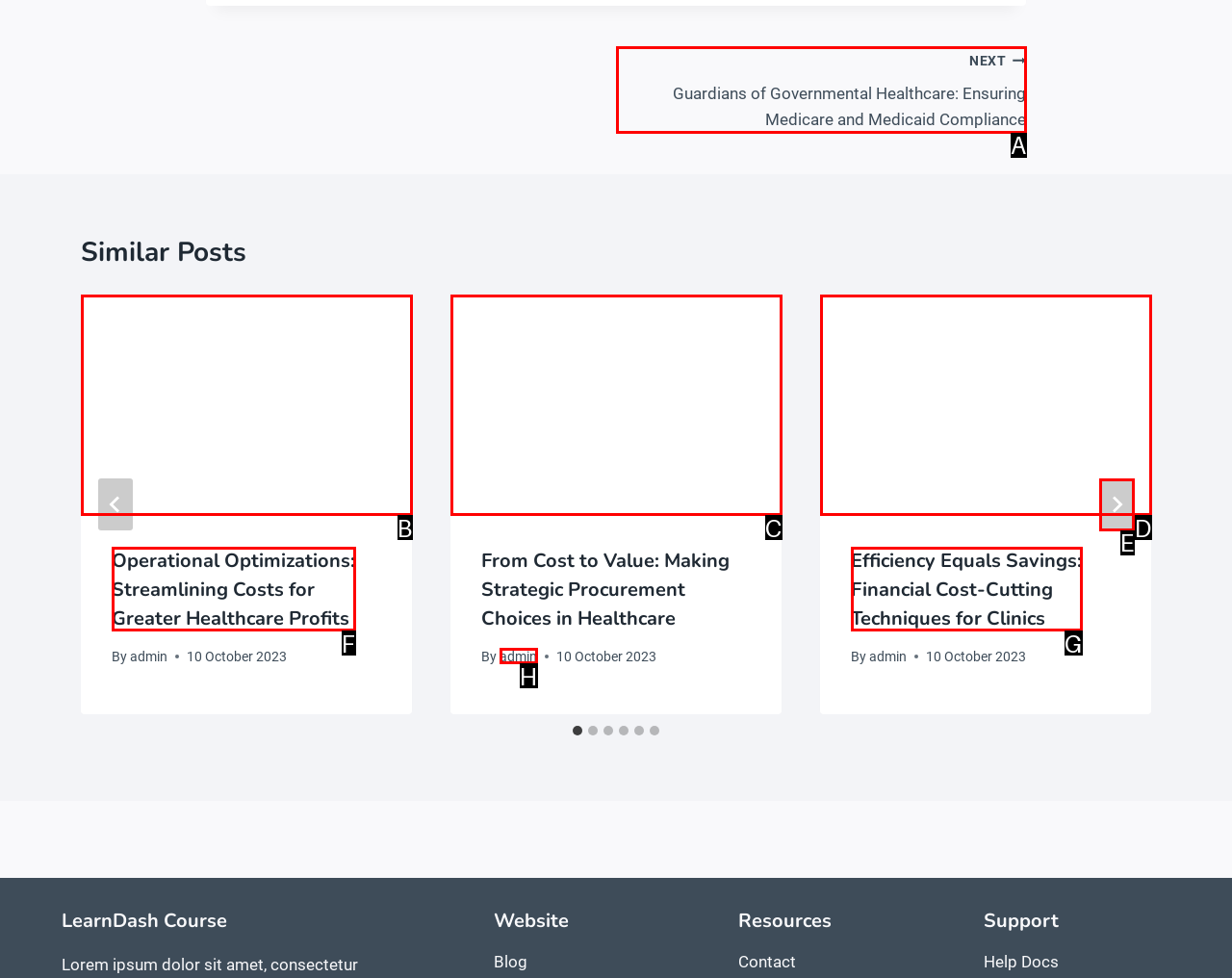Identify the HTML element to select in order to accomplish the following task: Click the 'NEXT Guardians of Governmental Healthcare: Ensuring Medicare and Medicaid Compliance' link
Reply with the letter of the chosen option from the given choices directly.

A